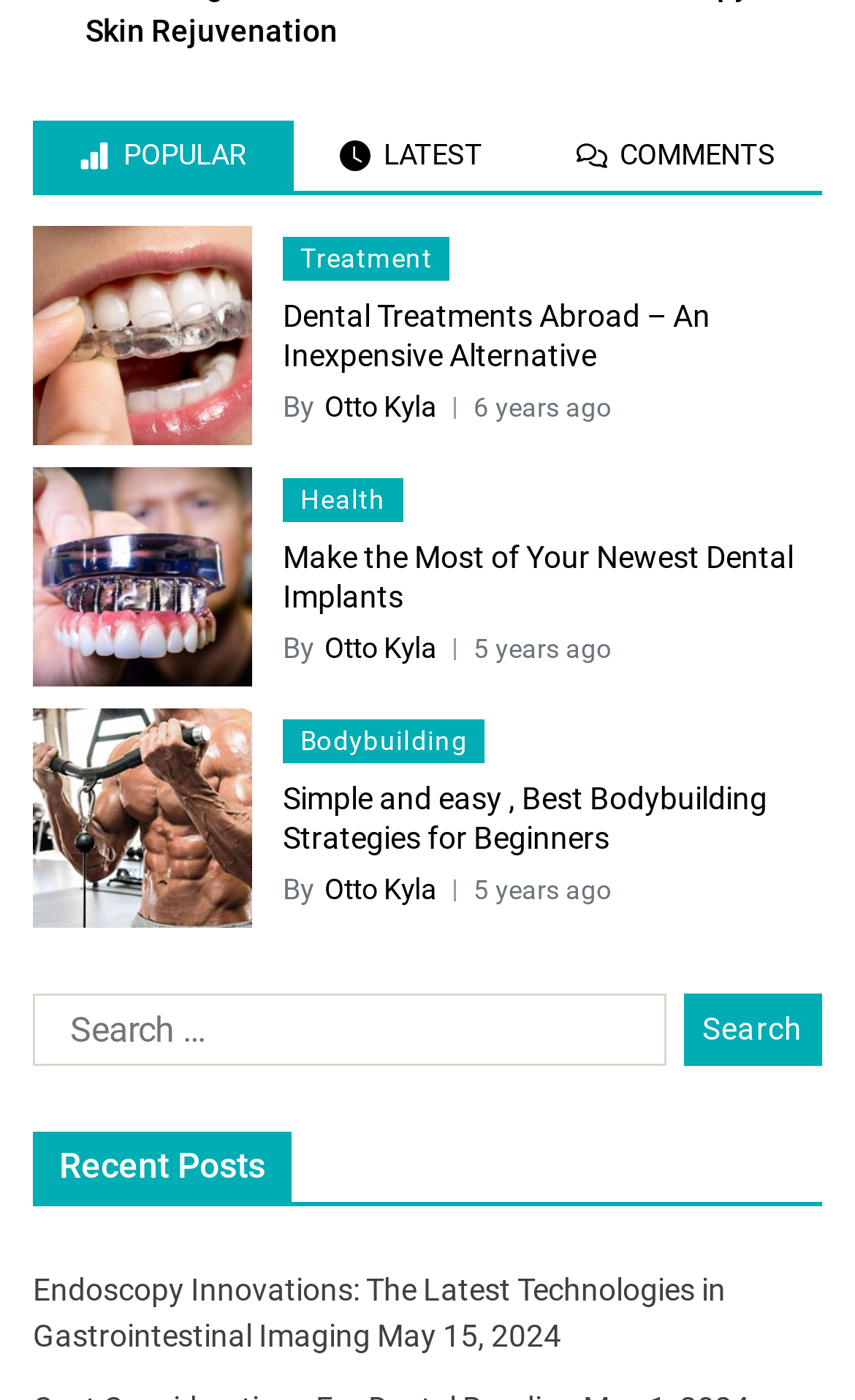Who is the author of the second post?
Look at the image and answer the question using a single word or phrase.

Otto Kyla